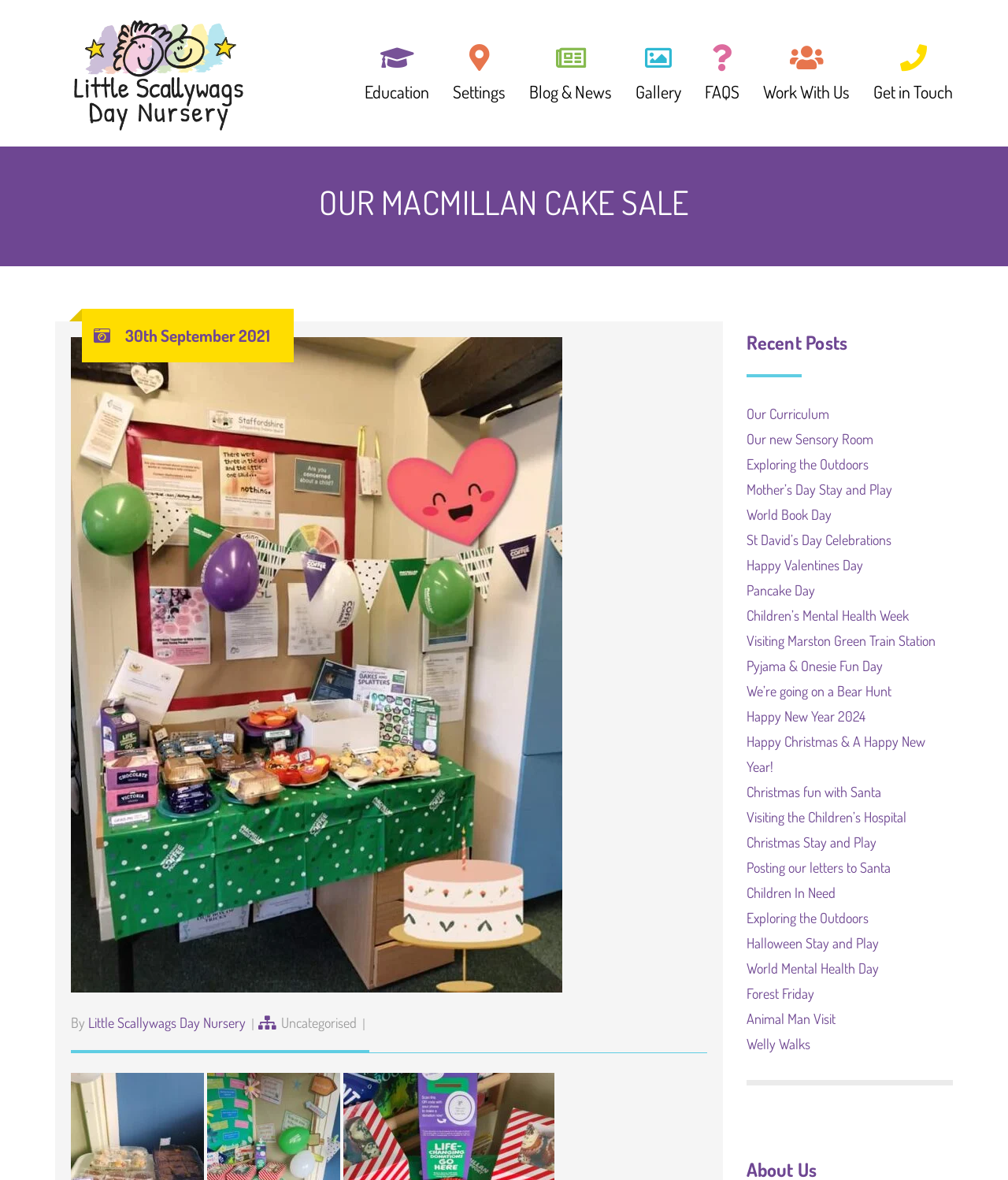Please find the bounding box for the UI element described by: "Visiting Marston Green Train Station".

[0.74, 0.535, 0.928, 0.55]